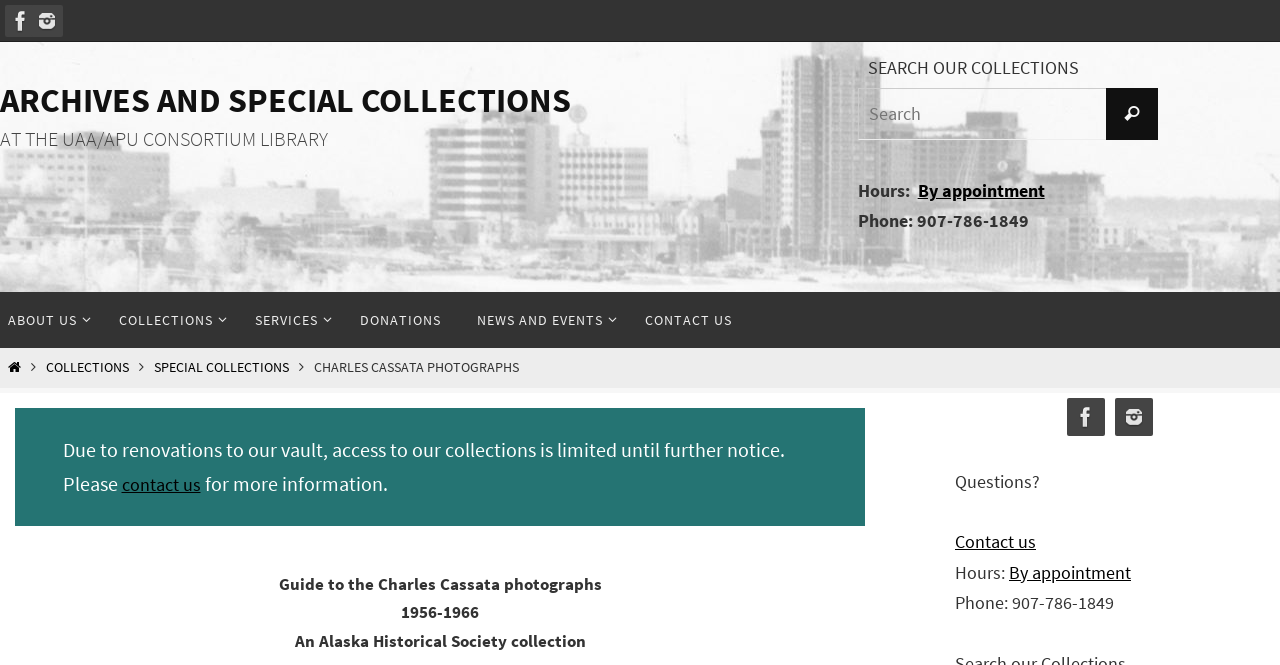Ascertain the bounding box coordinates for the UI element detailed here: "title="Instagram"". The coordinates should be provided as [left, top, right, bottom] with each value being a float between 0 and 1.

[0.024, 0.008, 0.049, 0.056]